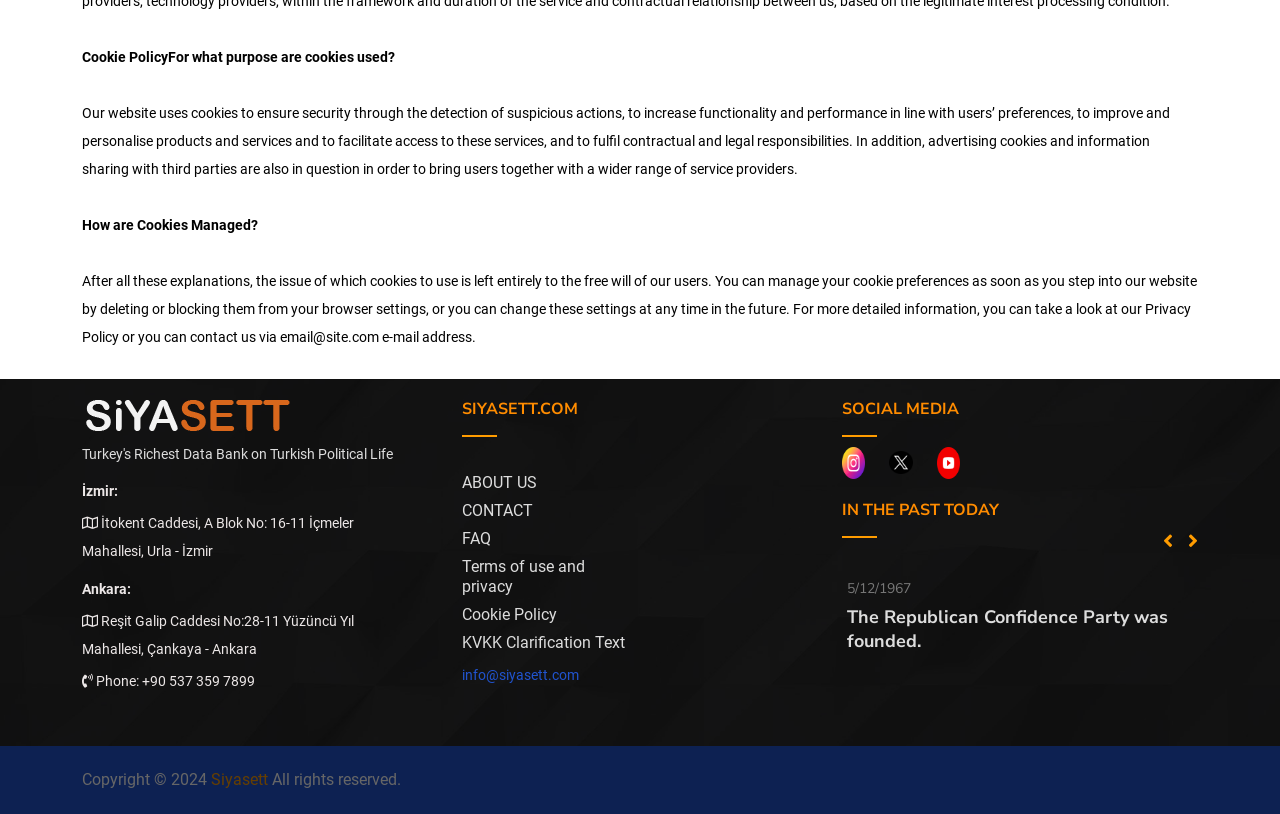What is the date mentioned in the IN THE PAST TODAY section?
Give a single word or phrase as your answer by examining the image.

5/12/1967